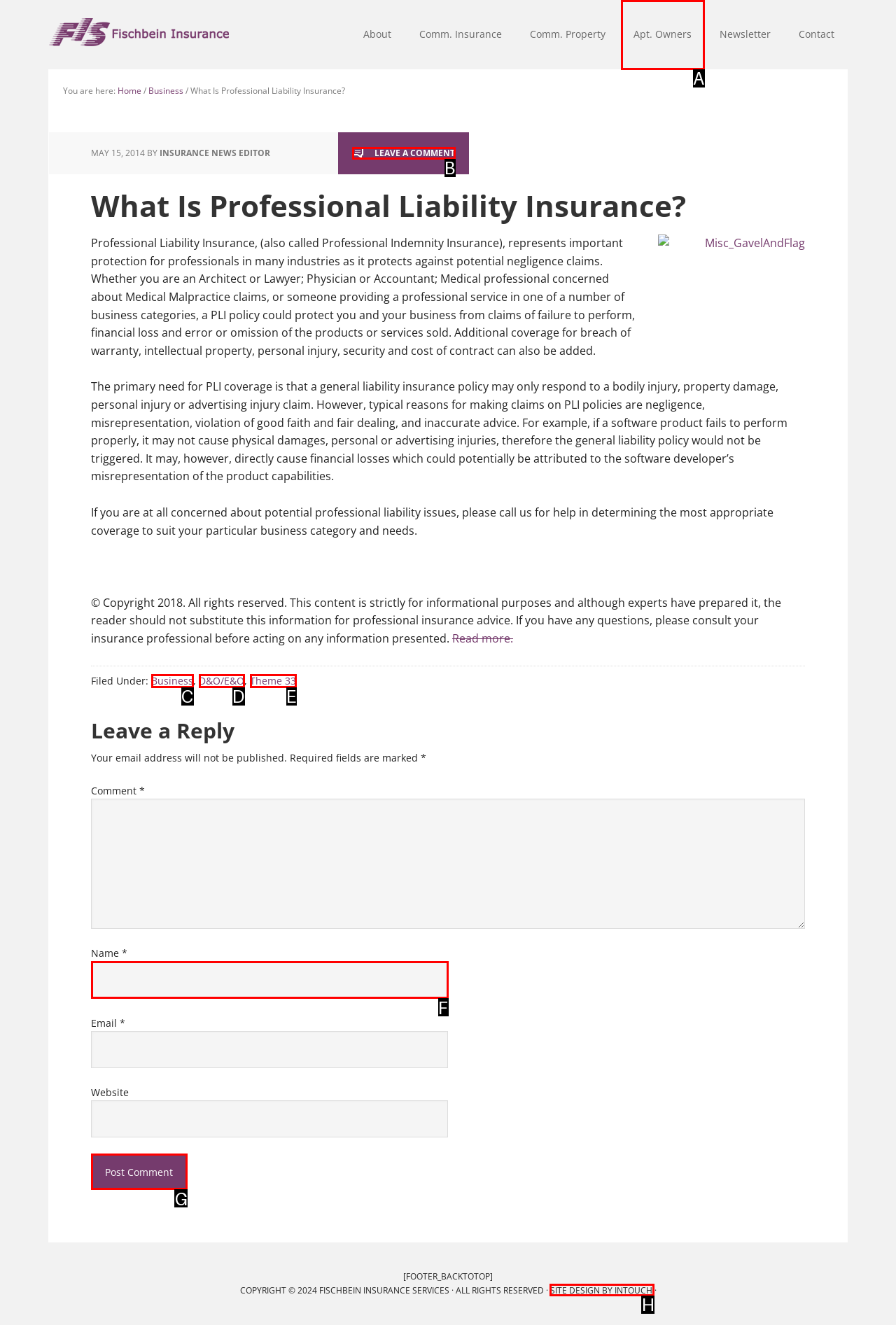Look at the highlighted elements in the screenshot and tell me which letter corresponds to the task: Click on the 'Post Comment' button.

G